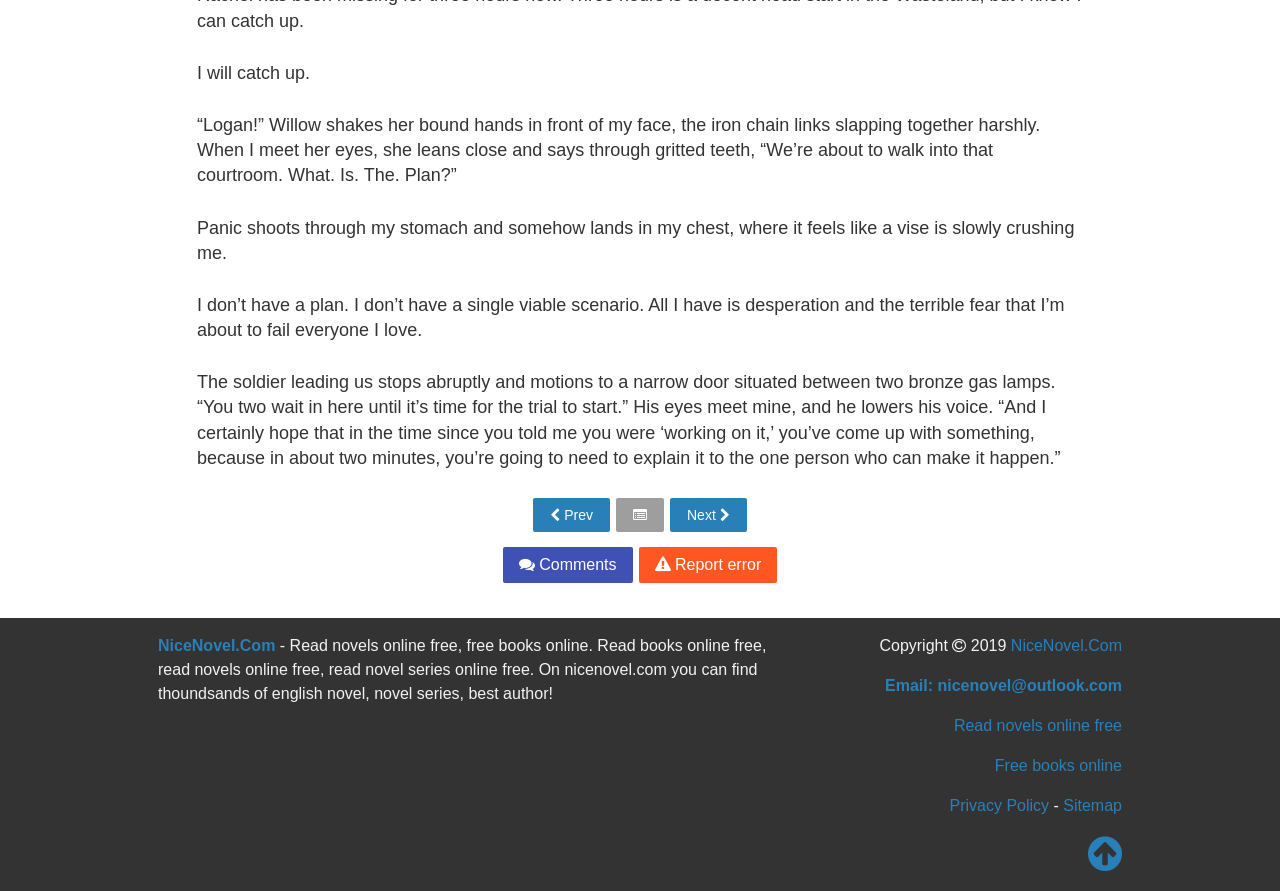Please identify the bounding box coordinates of the element's region that needs to be clicked to fulfill the following instruction: "Go to Hawaii's Legals/Public Notices". The bounding box coordinates should consist of four float numbers between 0 and 1, i.e., [left, top, right, bottom].

None